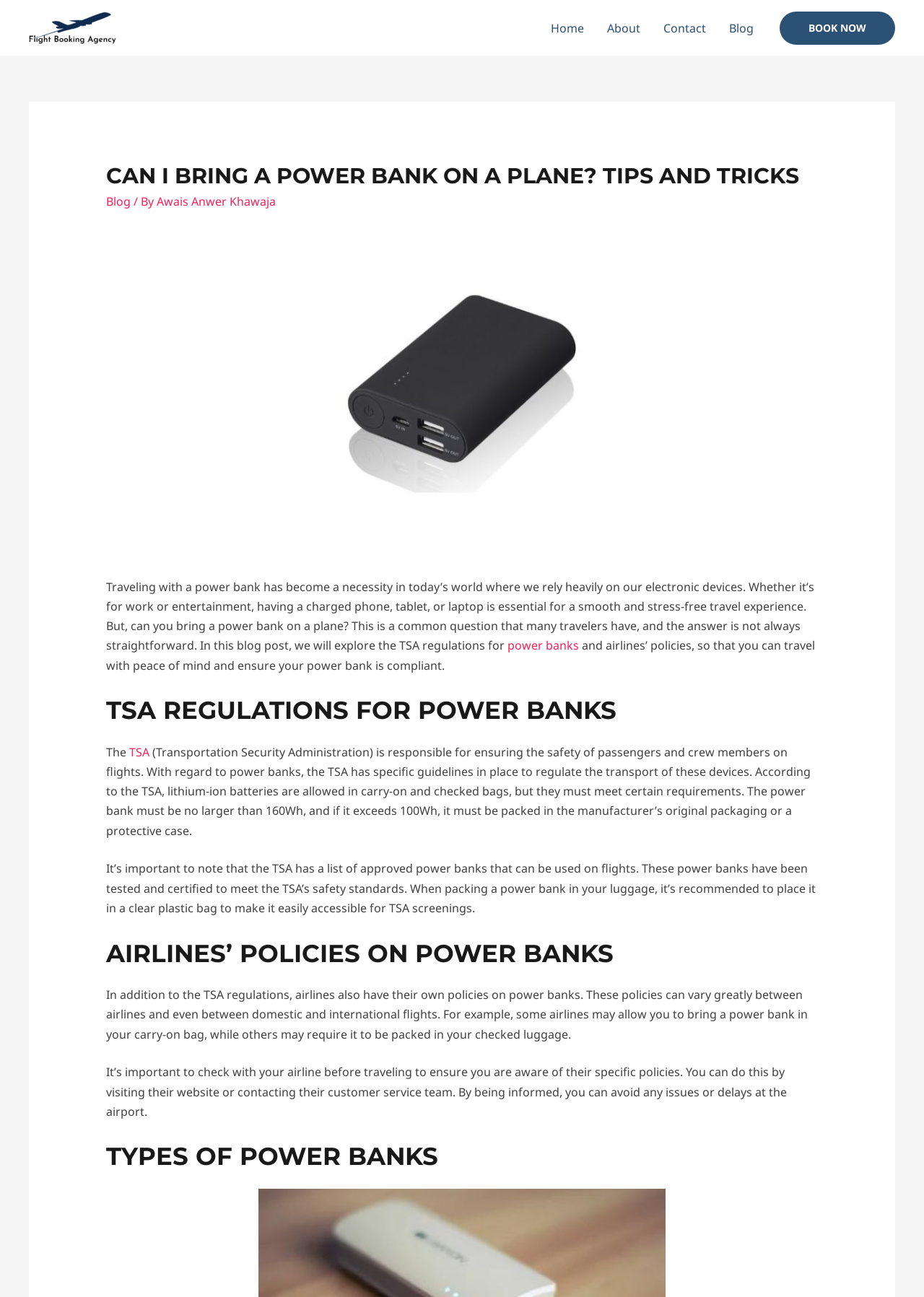Please determine the heading text of this webpage.

CAN I BRING A POWER BANK ON A PLANE? TIPS AND TRICKS